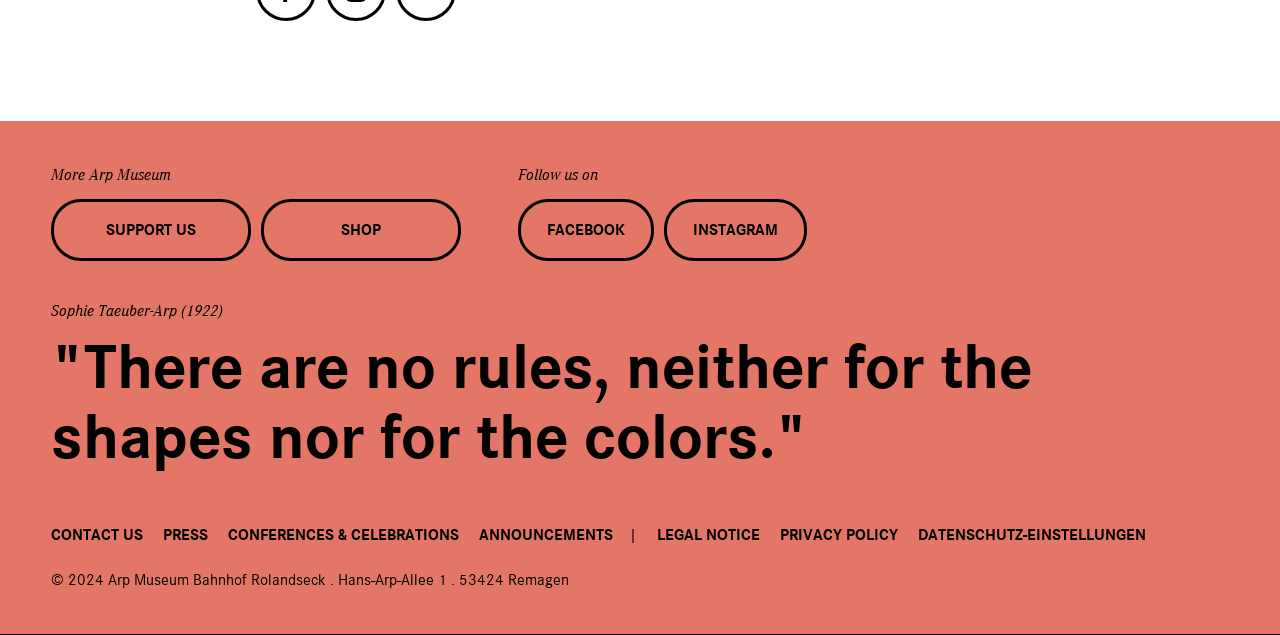Find the bounding box coordinates of the element's region that should be clicked in order to follow the given instruction: "Click the 'Home' link". The coordinates should consist of four float numbers between 0 and 1, i.e., [left, top, right, bottom].

None